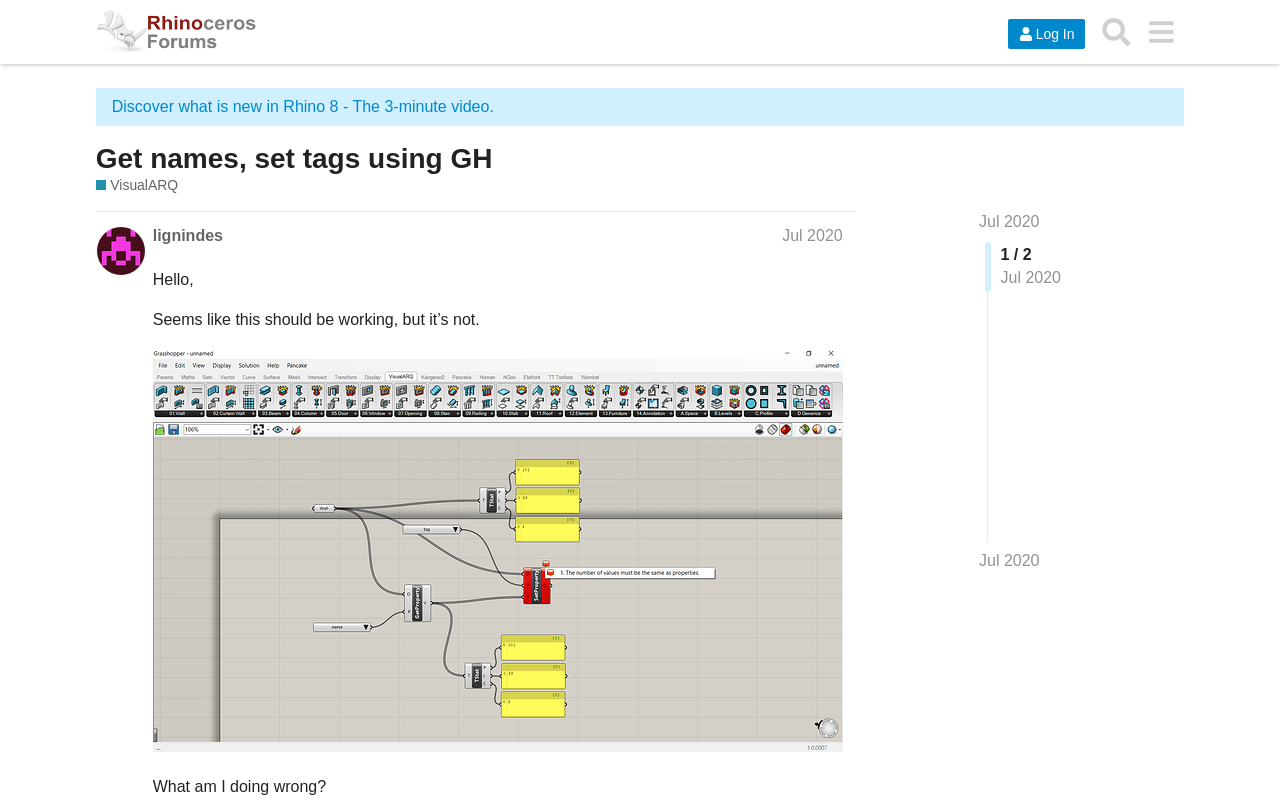What is the date of the post by lignindes?
Based on the image, respond with a single word or phrase.

Jul 21, 2020